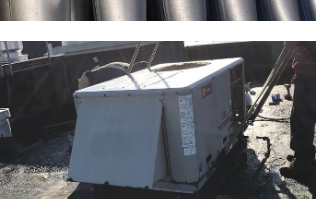Using the image as a reference, answer the following question in as much detail as possible:
What is the likely purpose of the tools and equipment?

The presence of various tools and equipment commonly found on a construction or maintenance site surrounding the unit suggests that maintenance work is being performed to address issues related to the unit's functionality.